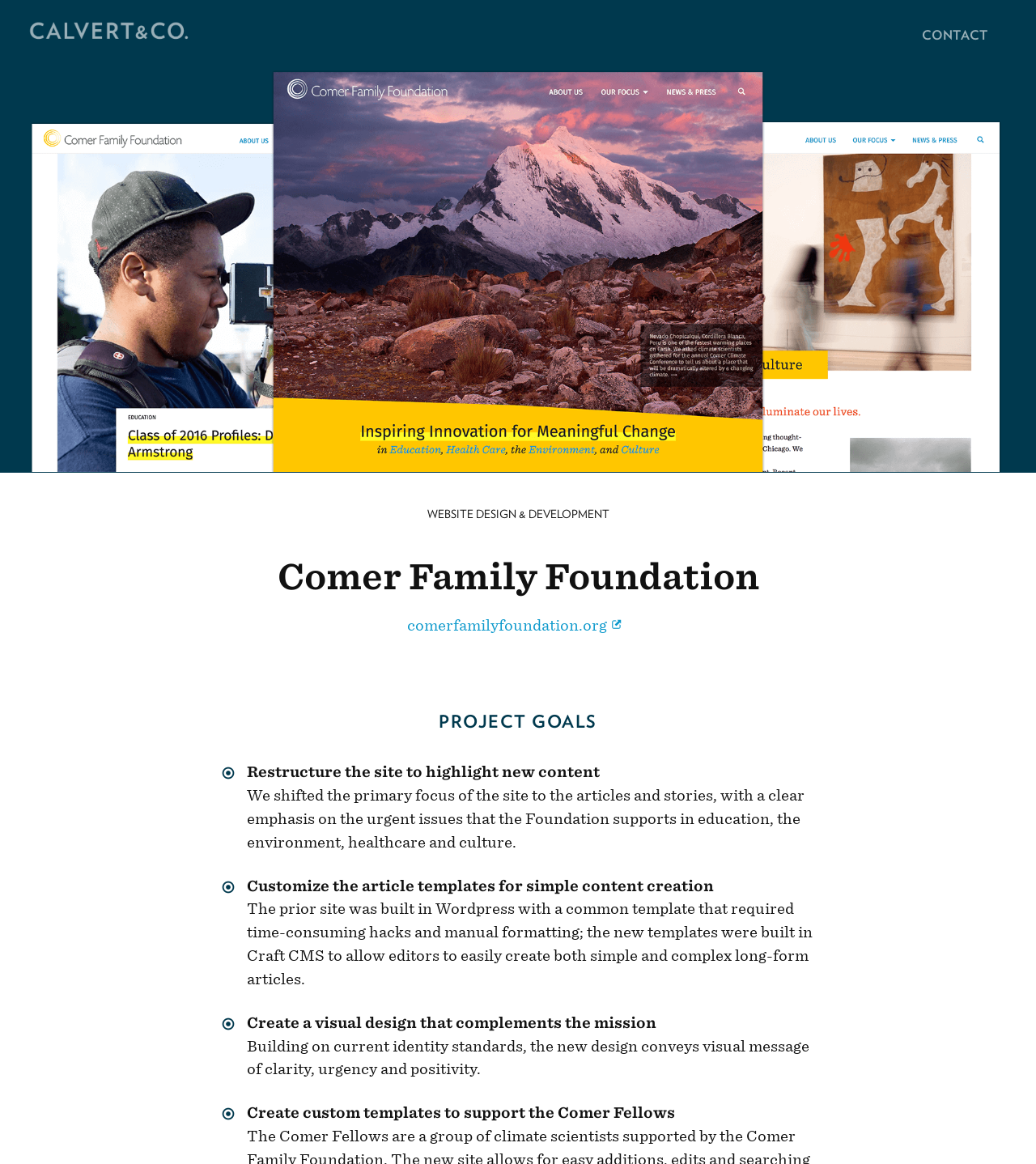Create a detailed summary of all the visual and textual information on the webpage.

The webpage is about the Comer Family Foundation, a website designed and developed by Calvert & Co. in Chicago, IL. At the top left of the page, there is a logo of Calvert and Co., accompanied by a link to the company's website. To the right of the logo, there is a link to the "CONTACT" page. 

Below the logo, there is a large background image that spans almost the entire width of the page. Above this image, there is a heading that reads "Comer Family Foundation" in a prominent font. 

To the right of the heading, there is a link to the foundation's website, comerfamilyfoundation.org. Below the heading, there is a section titled "WEBSITE DESIGN & DEVELOPMENT" in a smaller font. 

Under this section, there is a heading that reads "PROJECT GOALS". Below this heading, there are four paragraphs of text that describe the goals of the project, including restructuring the site to highlight new content, customizing article templates, creating a visual design that complements the mission, and creating custom templates to support the Comer Fellows. Each paragraph is separated by a small gap, and the text is arranged in a single column that spans about half the width of the page.